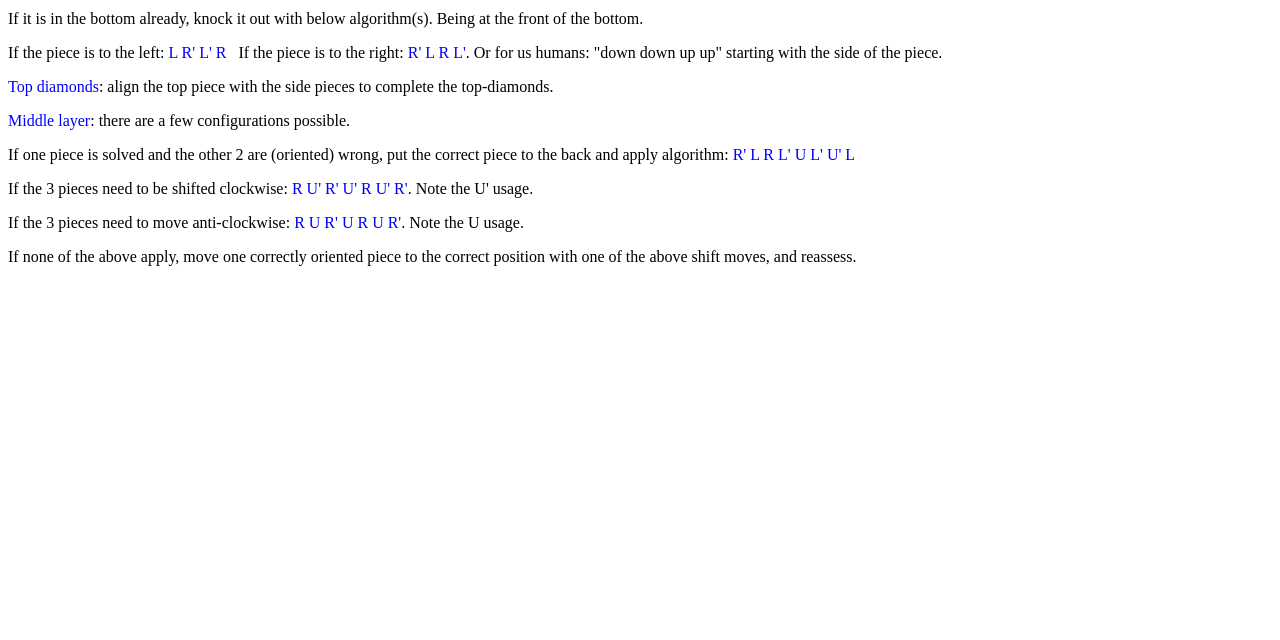Given the element description: "Middle layer", predict the bounding box coordinates of the UI element it refers to, using four float numbers between 0 and 1, i.e., [left, top, right, bottom].

[0.006, 0.175, 0.07, 0.202]